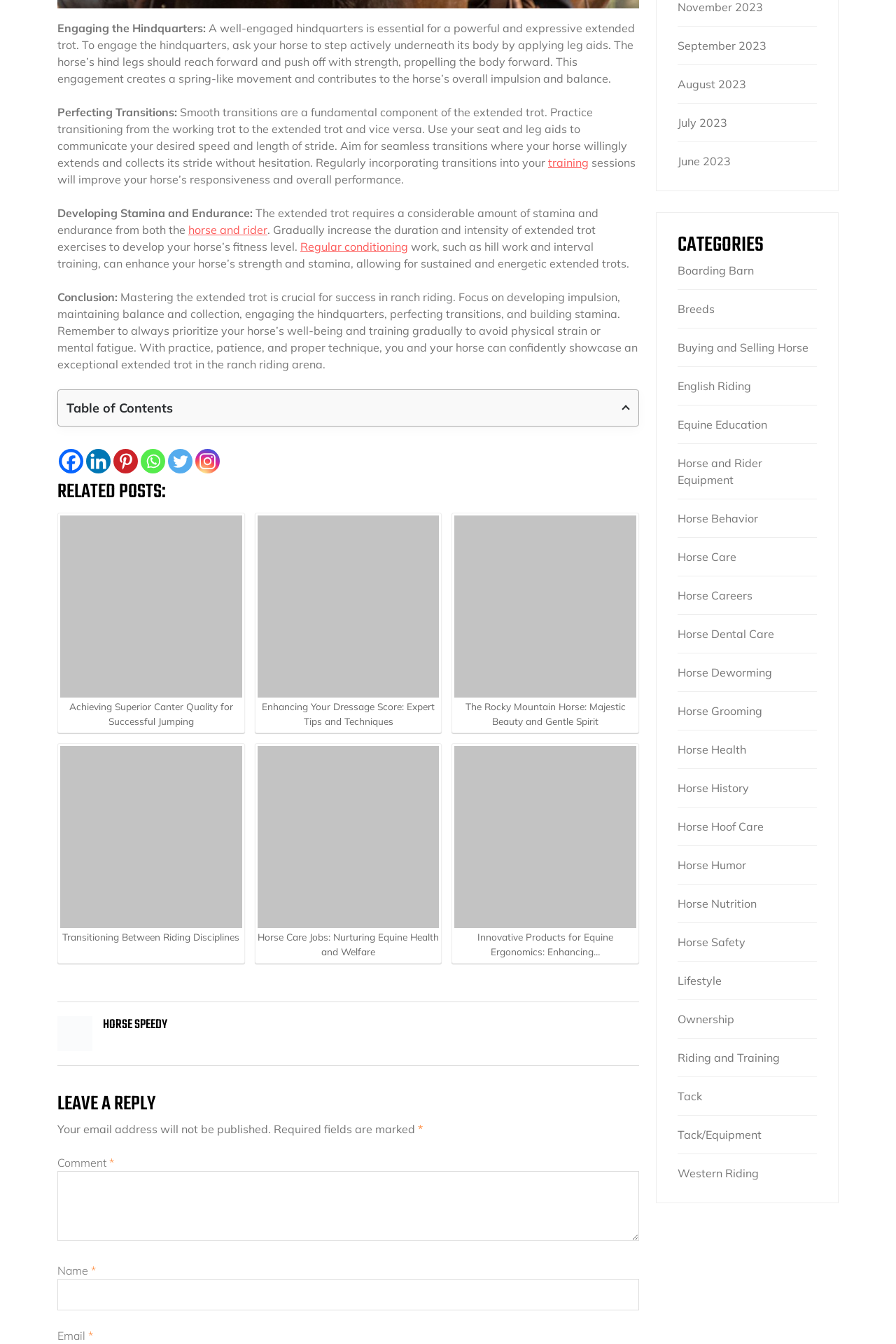Provide the bounding box coordinates of the section that needs to be clicked to accomplish the following instruction: "Read about transforming content production with AI."

None